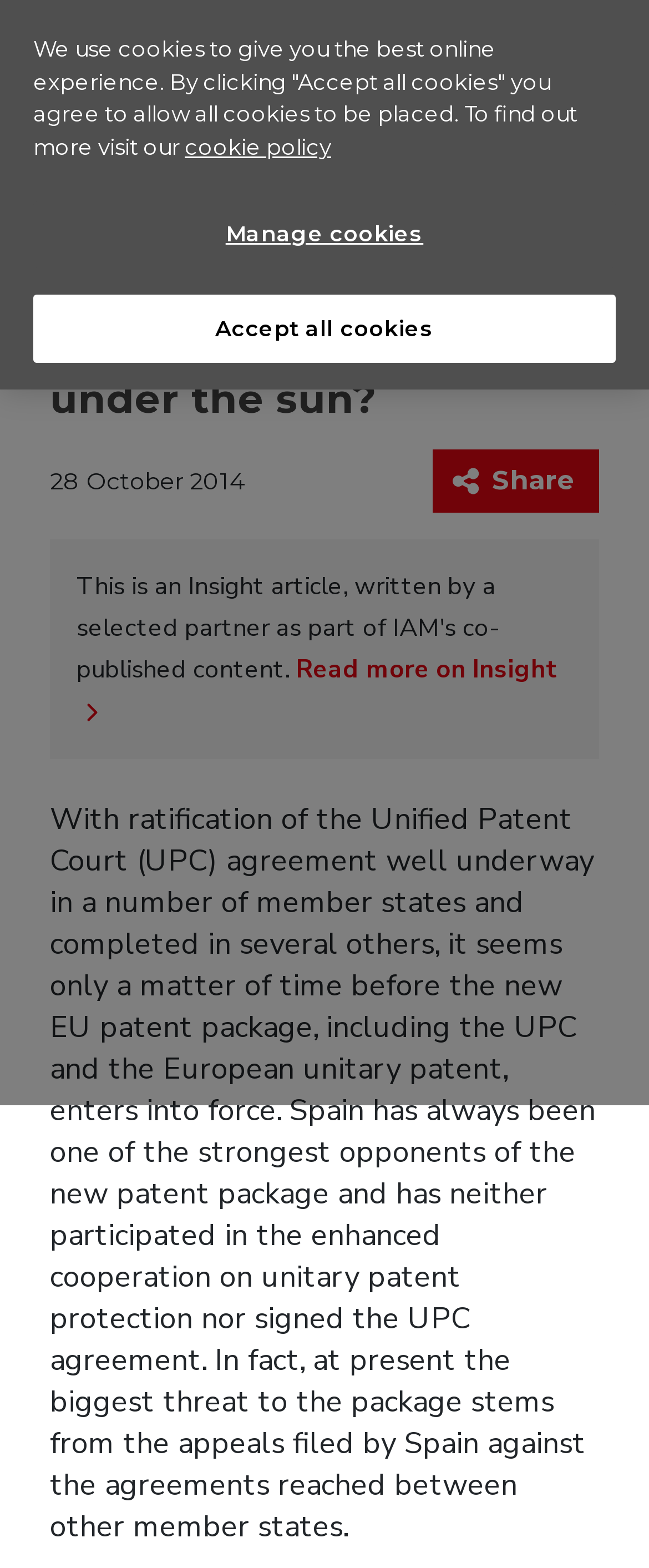Find the bounding box coordinates of the element I should click to carry out the following instruction: "Click the ☰ button".

[0.059, 0.018, 0.241, 0.05]